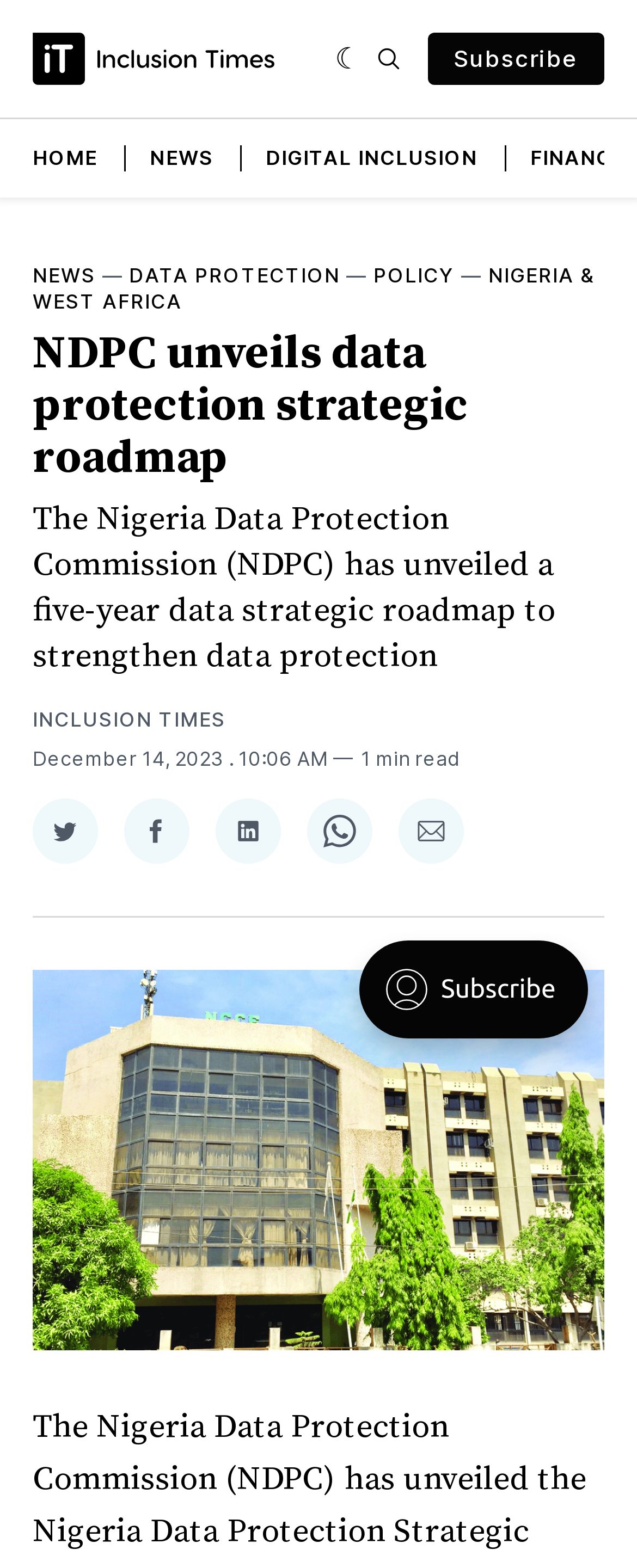Using the format (top-left x, top-left y, bottom-right x, bottom-right y), and given the element description, identify the bounding box coordinates within the screenshot: Data protection

[0.202, 0.168, 0.534, 0.183]